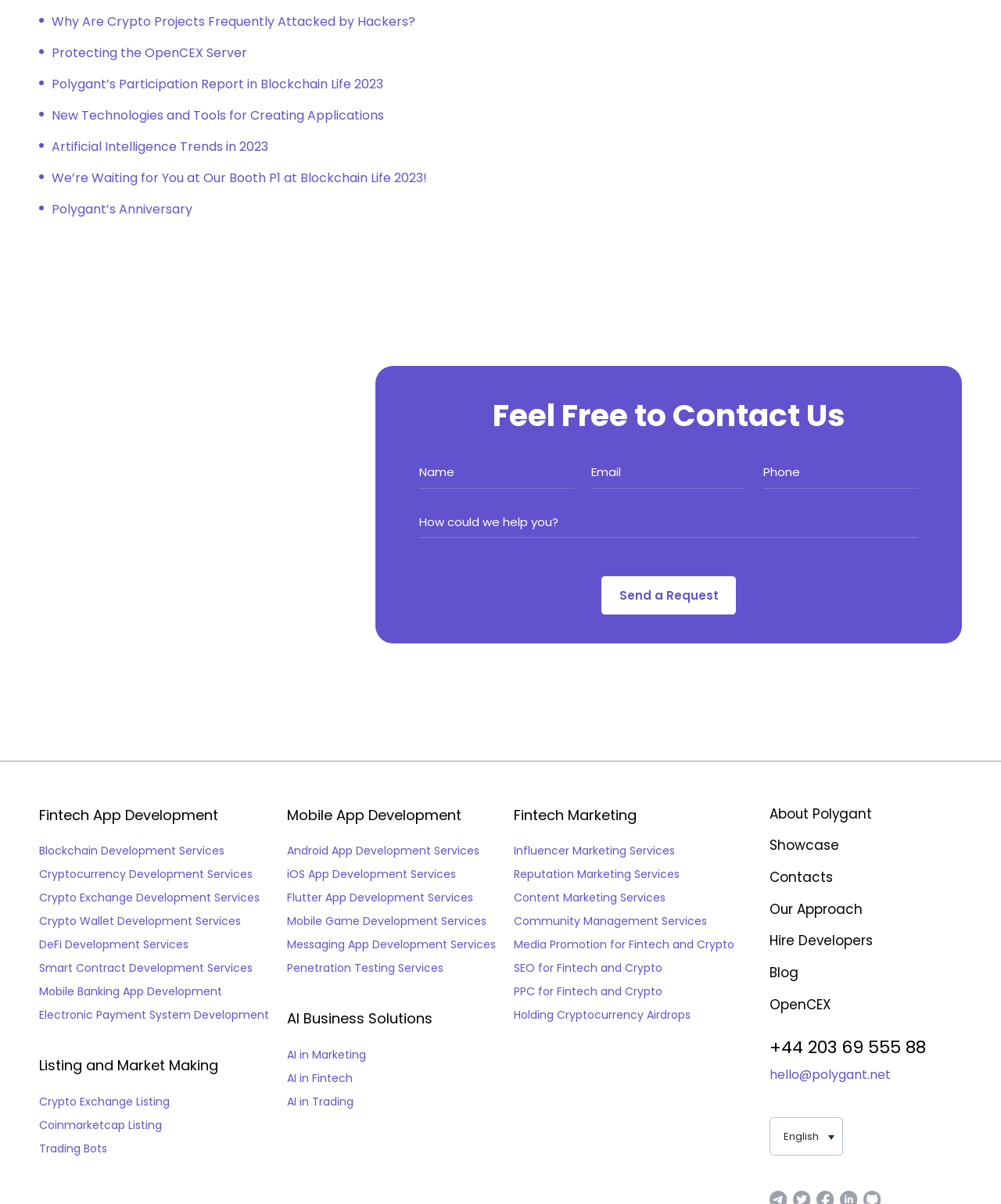What is the language of the webpage?
Use the information from the image to give a detailed answer to the question.

The link 'English' at the bottom of the webpage indicates that the language of the webpage is English.